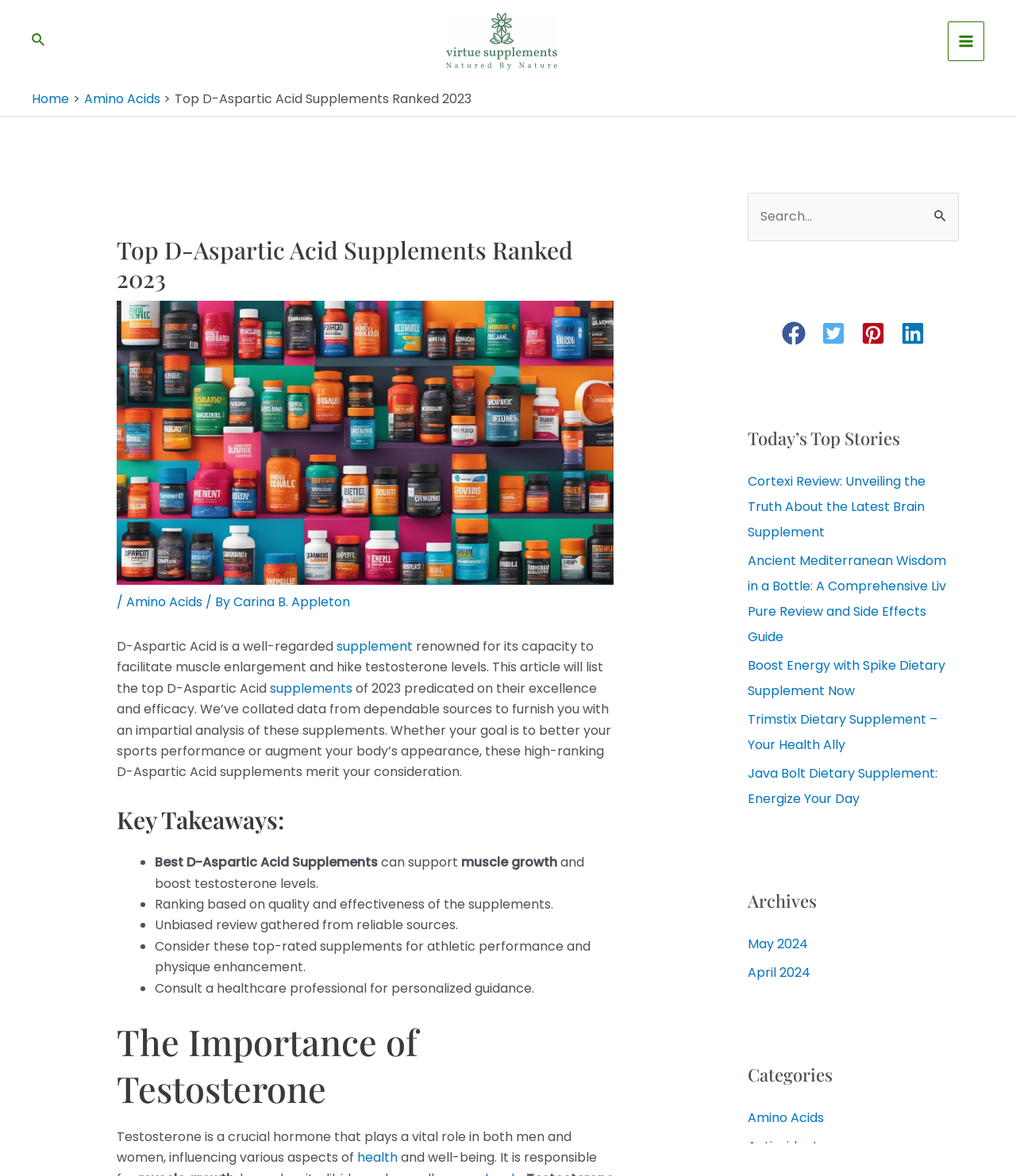Given the element description parent_node: Search for: value="Search", identify the bounding box coordinates for the UI element on the webpage screenshot. The format should be (top-left x, top-left y, bottom-right x, bottom-right y), with values between 0 and 1.

[0.909, 0.164, 0.944, 0.193]